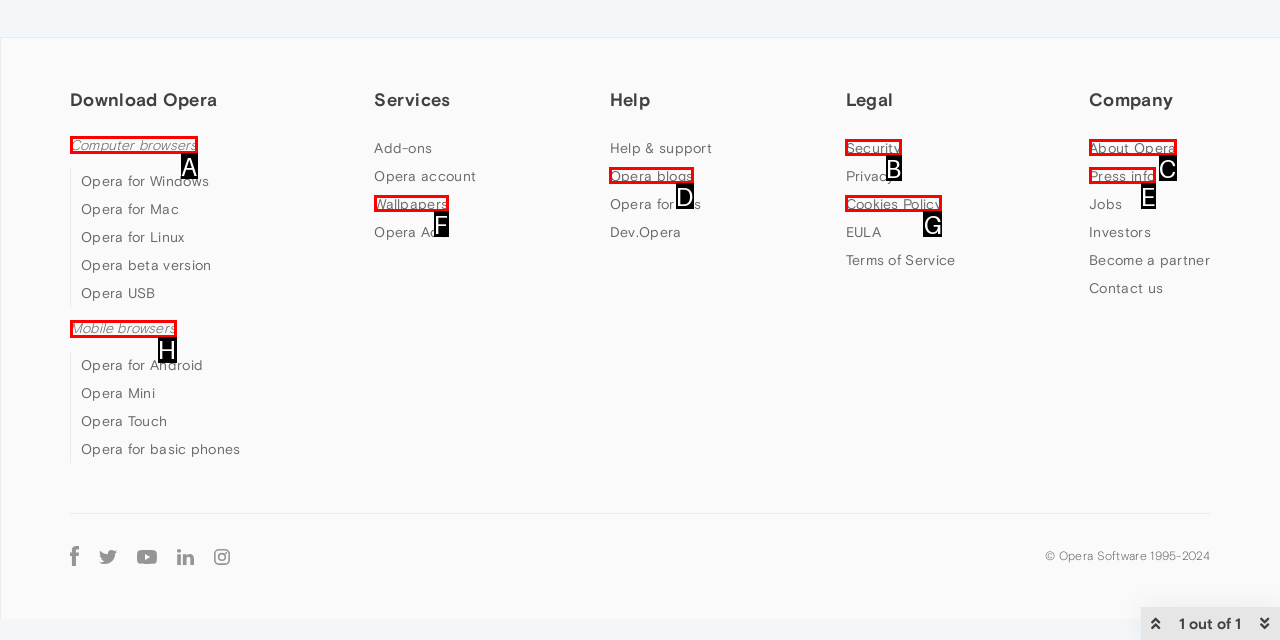Identify the HTML element that corresponds to the description: Computer browsers Provide the letter of the correct option directly.

A